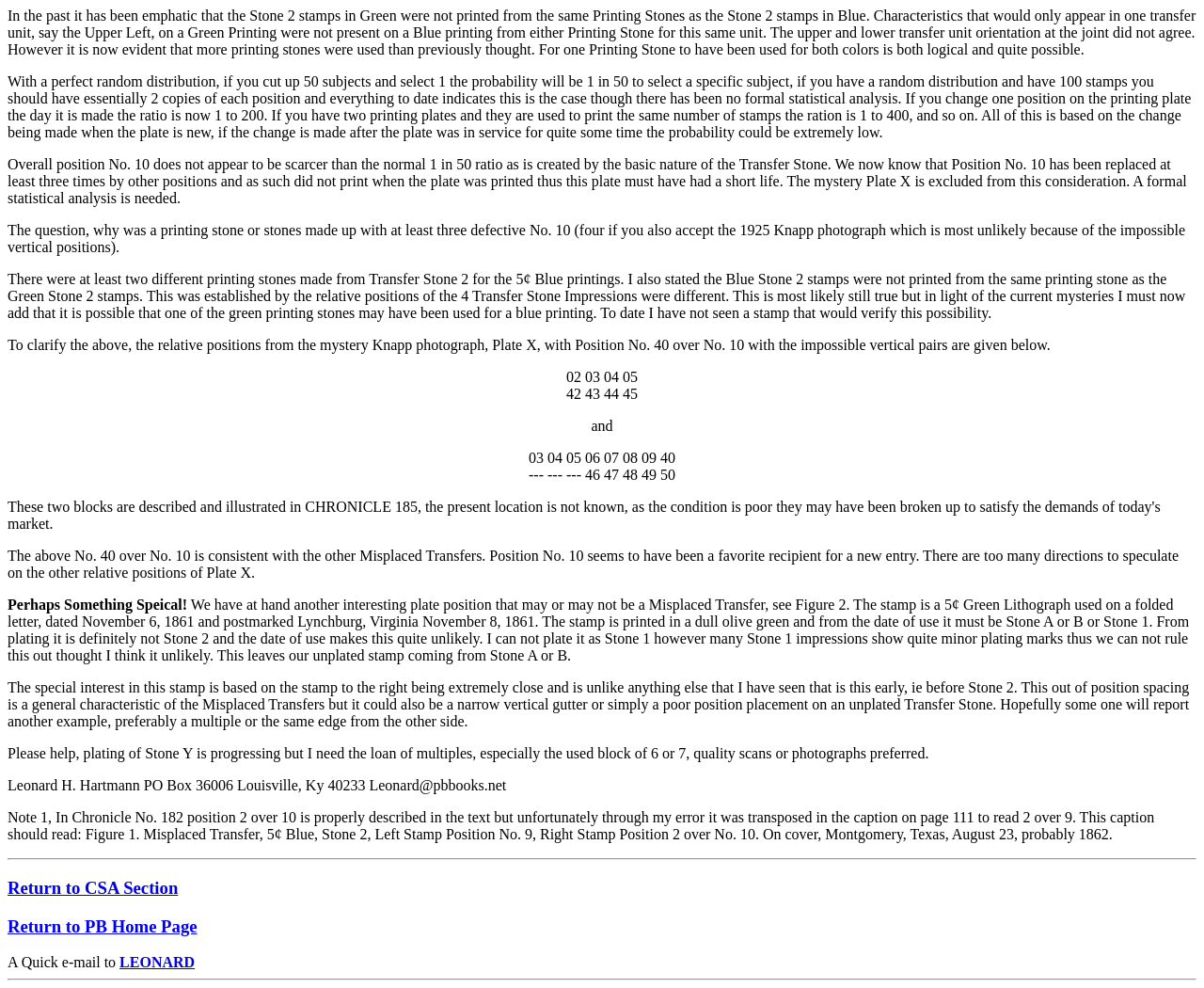What is the topic of the webpage?
Refer to the image and give a detailed answer to the question.

The webpage appears to be discussing Confederate States of America (CSA) stamps, specifically the printing stones and transfer stones used in their production. The text mentions various stamp positions, printing stones, and transfer stones, indicating a focus on the technical aspects of CSA stamp production.